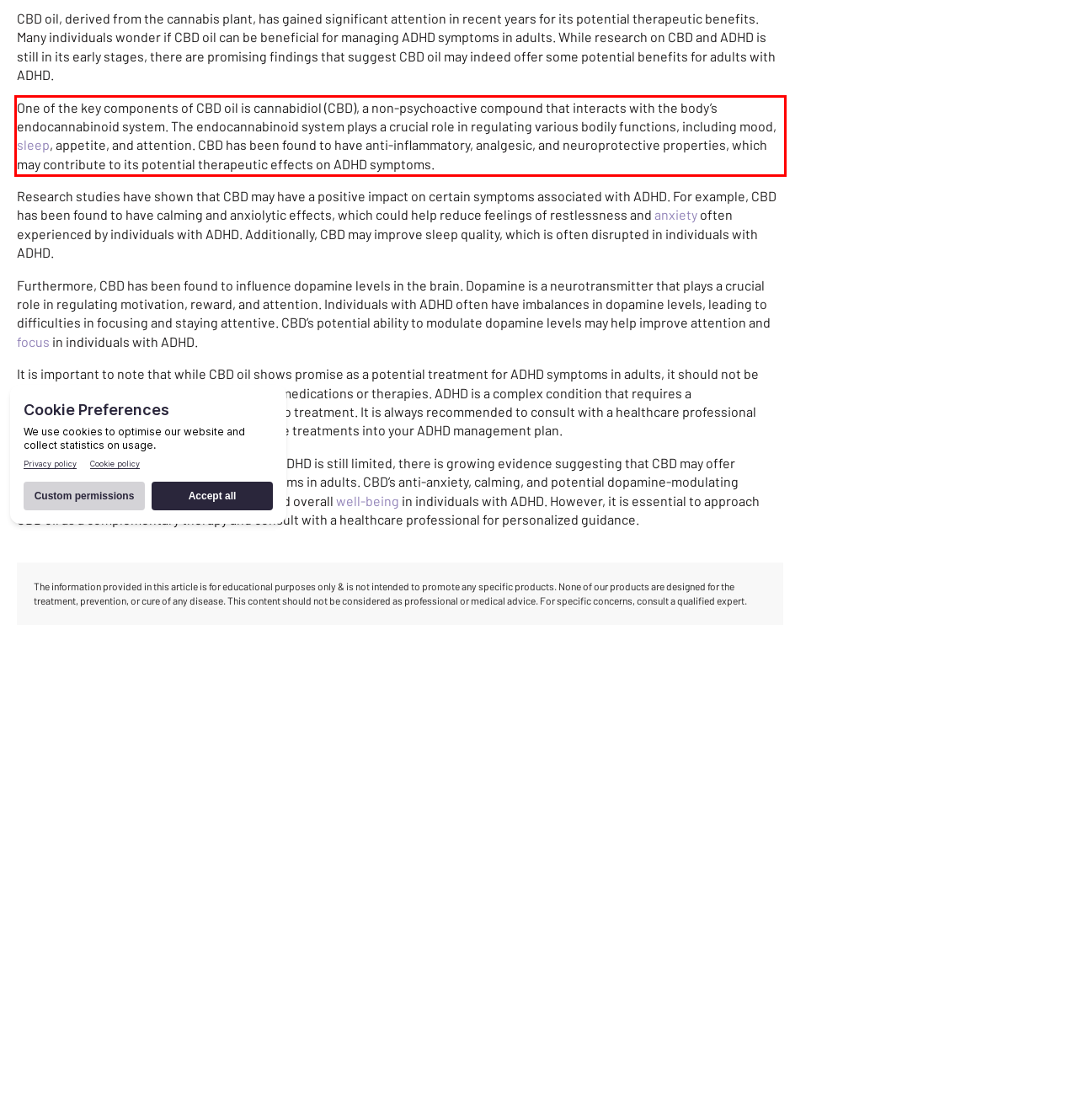Please perform OCR on the text within the red rectangle in the webpage screenshot and return the text content.

One of the key components of CBD oil is cannabidiol (CBD), a non-psychoactive compound that interacts with the body’s endocannabinoid system. The endocannabinoid system plays a crucial role in regulating various bodily functions, including mood, sleep, appetite, and attention. CBD has been found to have anti-inflammatory, analgesic, and neuroprotective properties, which may contribute to its potential therapeutic effects on ADHD symptoms.